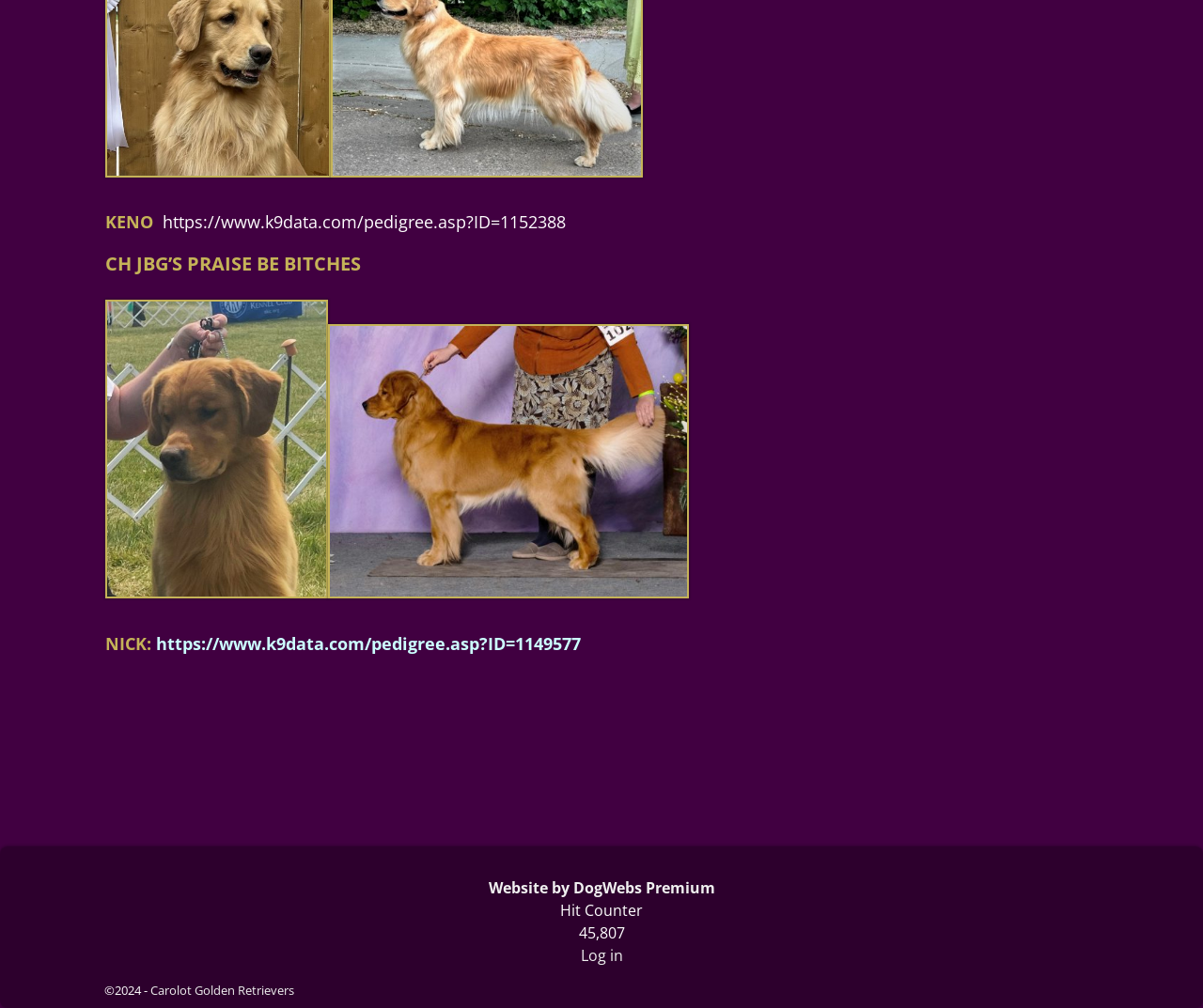Who is the owner of the website?
Please respond to the question with a detailed and informative answer.

The link 'Carolot Golden Retrievers' at coordinates [0.125, 0.974, 0.245, 0.991] suggests that the owner of the website is Carolot, possibly a breeder or owner of Golden Retrievers.